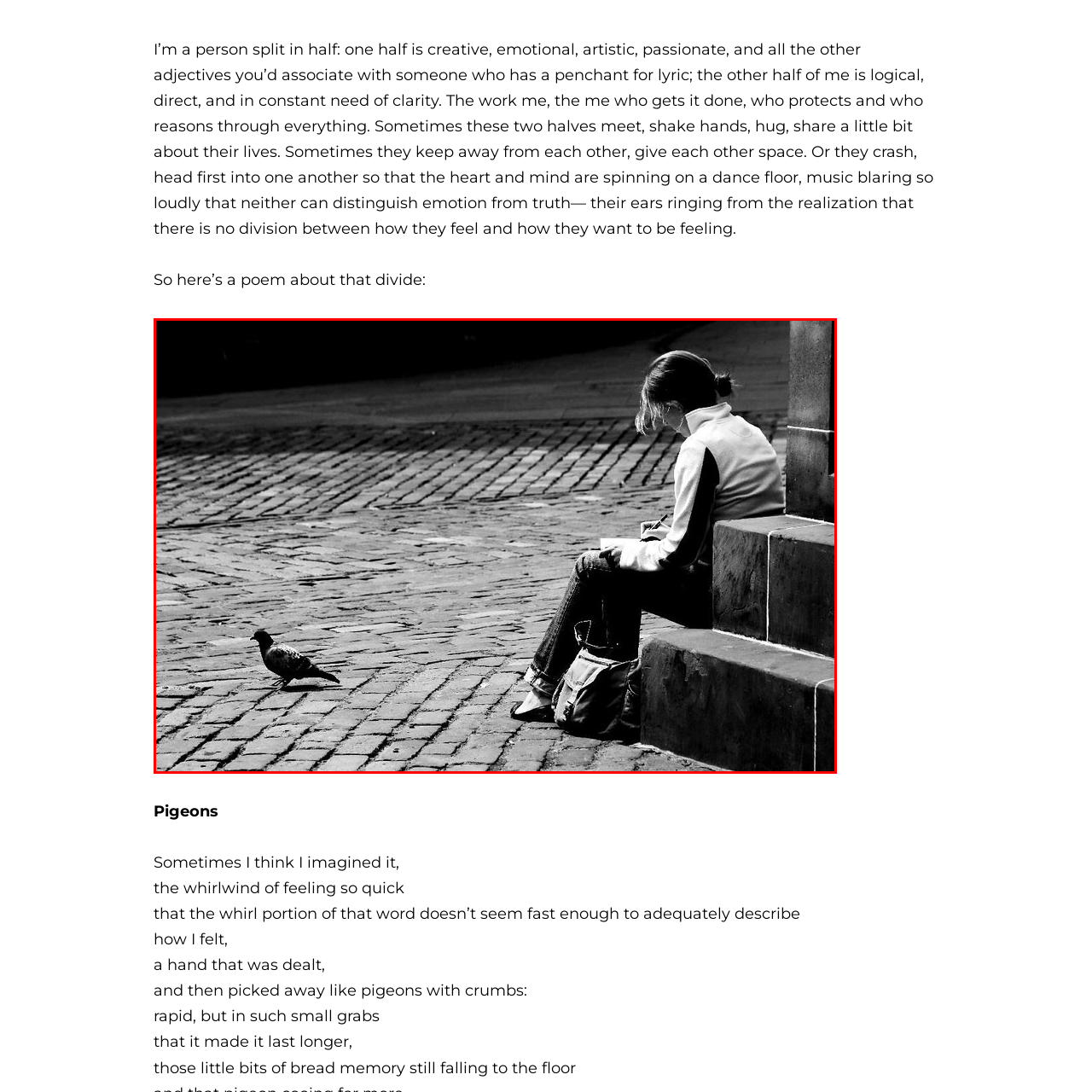Elaborate on the details of the image that is highlighted by the red boundary.

In this evocative black-and-white photograph, a woman sits quietly on a stone step, absorbed in her thoughts, as she sketches or writes in a notebook. The textured cobblestone ground beneath her feet adds a rustic charm to the scene. To her left, a pigeon stands in stillness, representing a moment of connection with the surrounding environment. The play of light and shadow enhances the introspective mood, reflecting the duality of creativity and logic: the woman embodies an artistic spirit while being grounded in the world around her. This image encapsulates the essence of pondering and inspiration, reminiscent of the poetic reflections on the complexity of human emotions and the interplay of heart and mind.